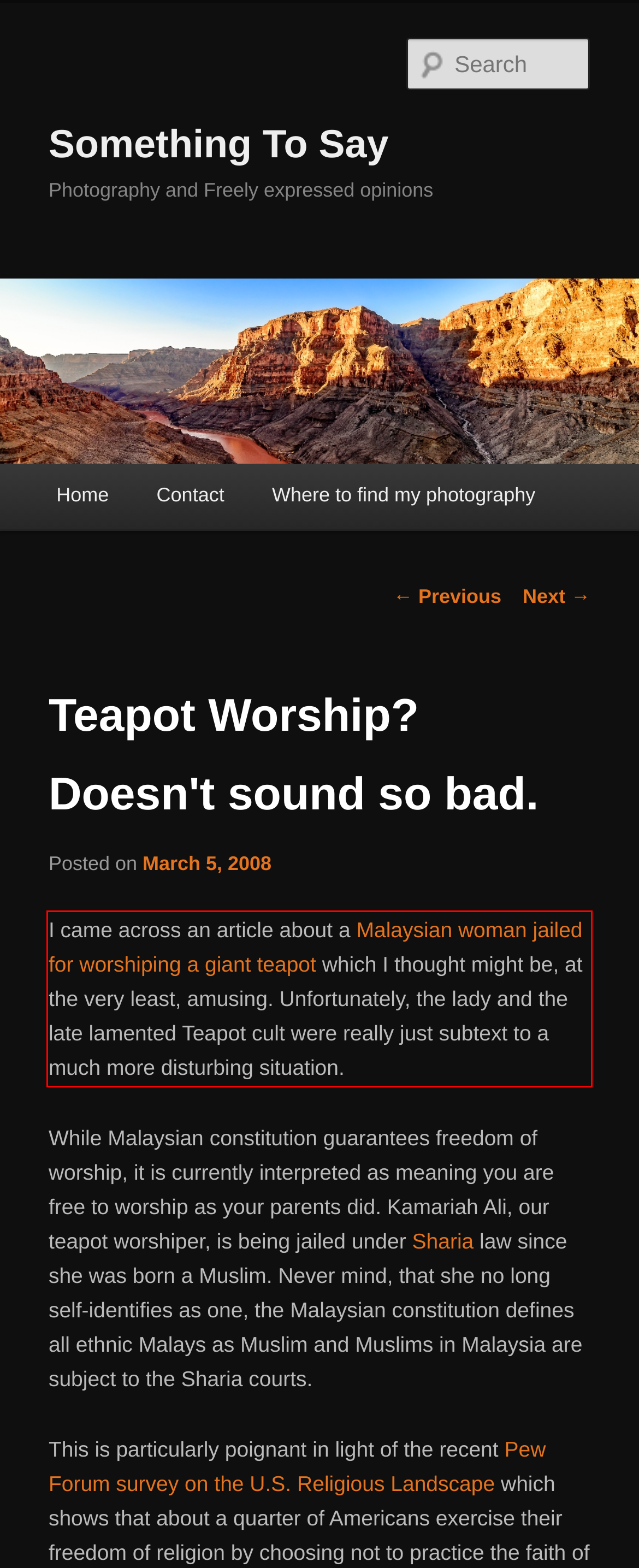You are provided with a webpage screenshot that includes a red rectangle bounding box. Extract the text content from within the bounding box using OCR.

I came across an article about a Malaysian woman jailed for worshiping a giant teapot which I thought might be, at the very least, amusing. Unfortunately, the lady and the late lamented Teapot cult were really just subtext to a much more disturbing situation.